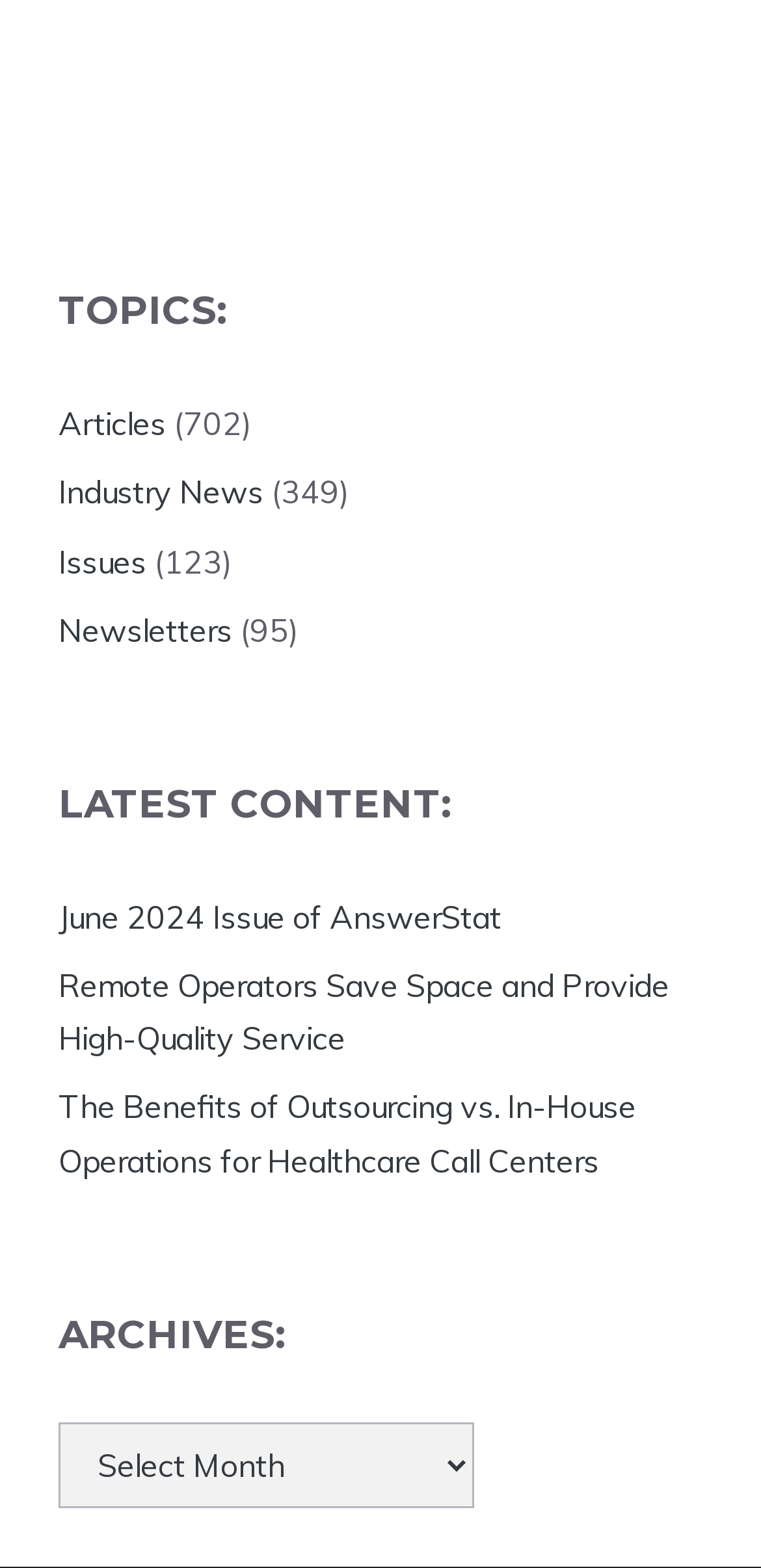What is the theme of the webpage?
Using the picture, provide a one-word or short phrase answer.

Healthcare call centers